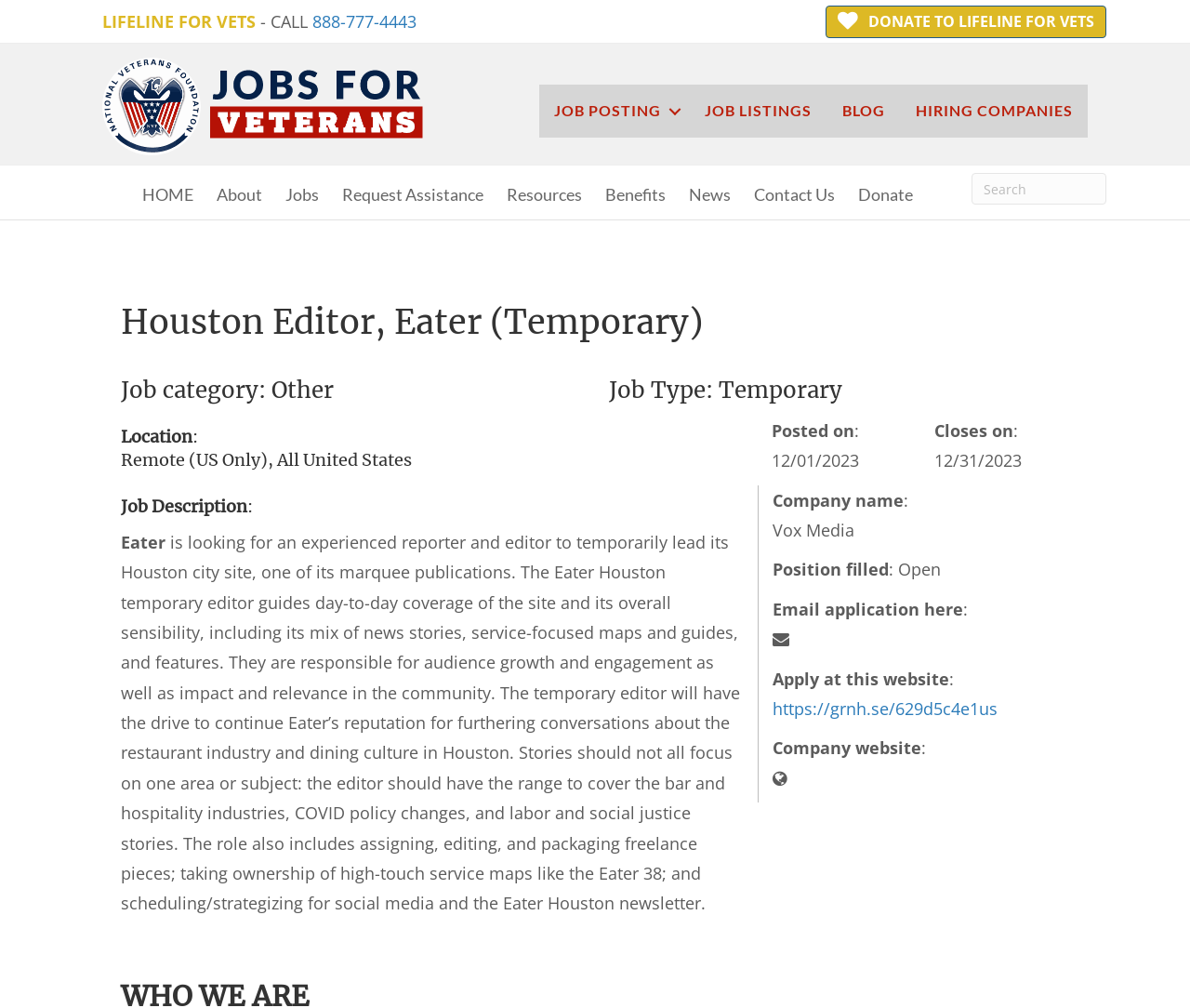Using the description "DONATE TO LIFELINE FOR VETS", predict the bounding box of the relevant HTML element.

[0.694, 0.006, 0.93, 0.038]